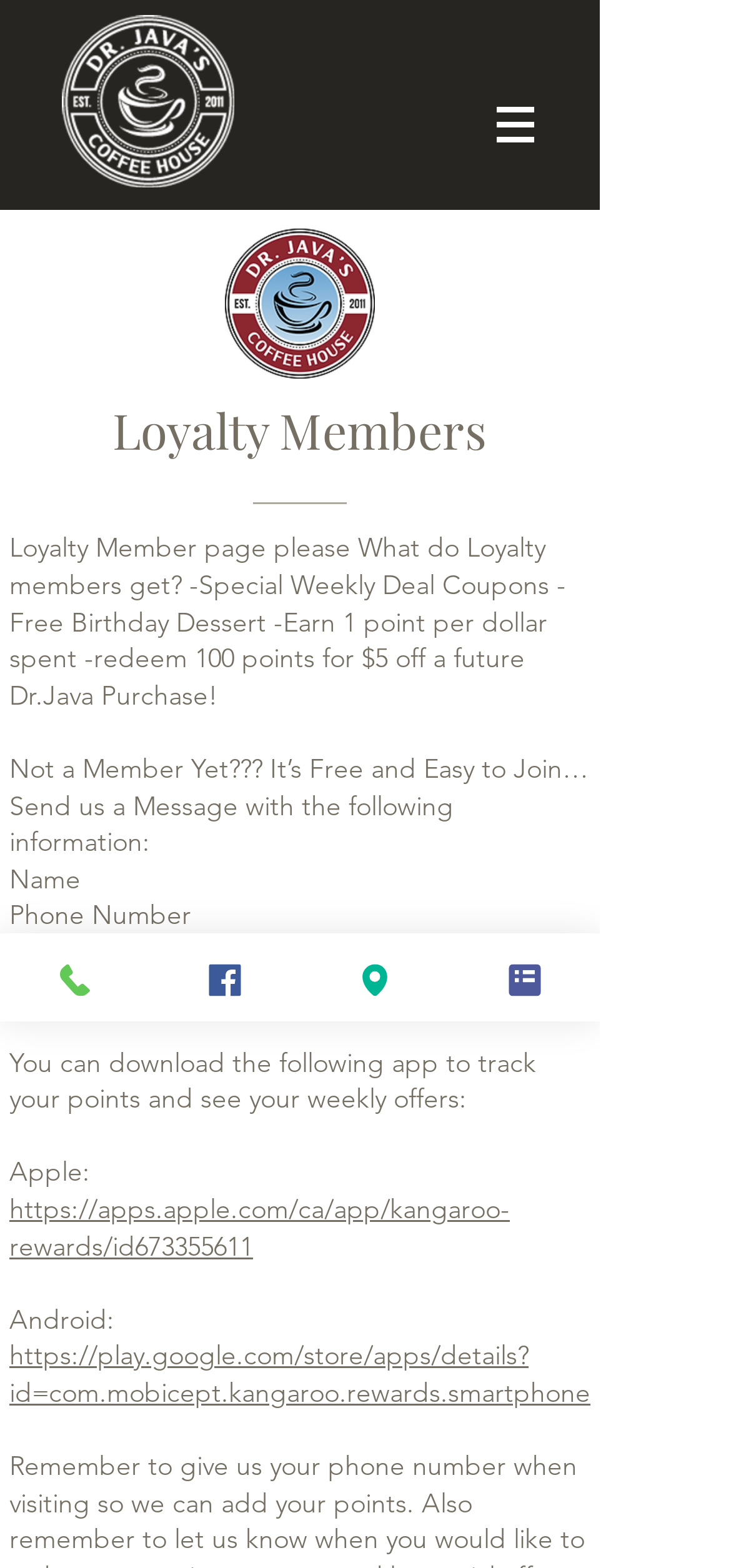How can users contact Dr. Java?
Answer the question with a single word or phrase, referring to the image.

Phone, Facebook, Address, Contact Form